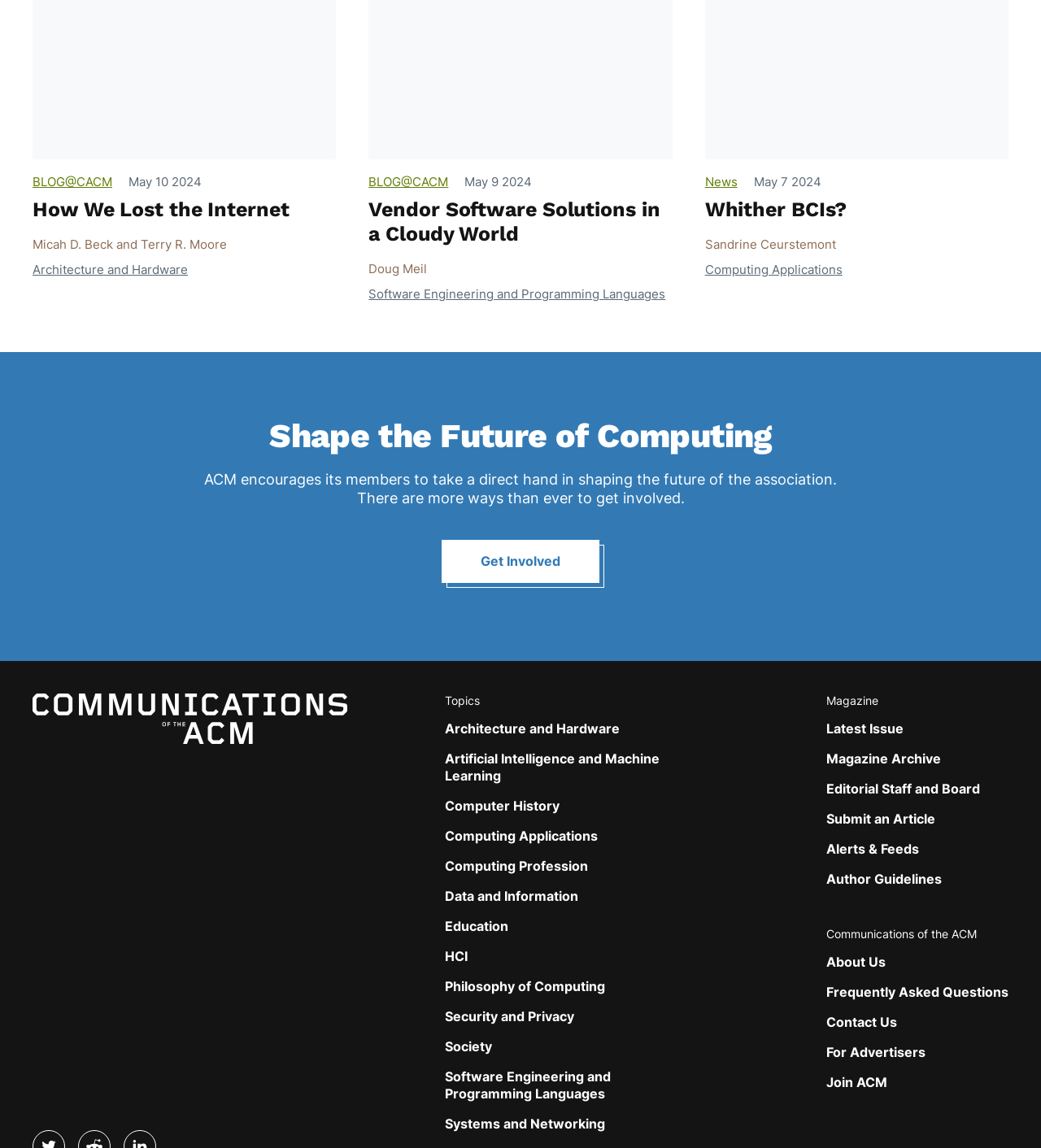What is the date of the blog post 'How We Lost the Internet'?
Use the screenshot to answer the question with a single word or phrase.

May 10 2024